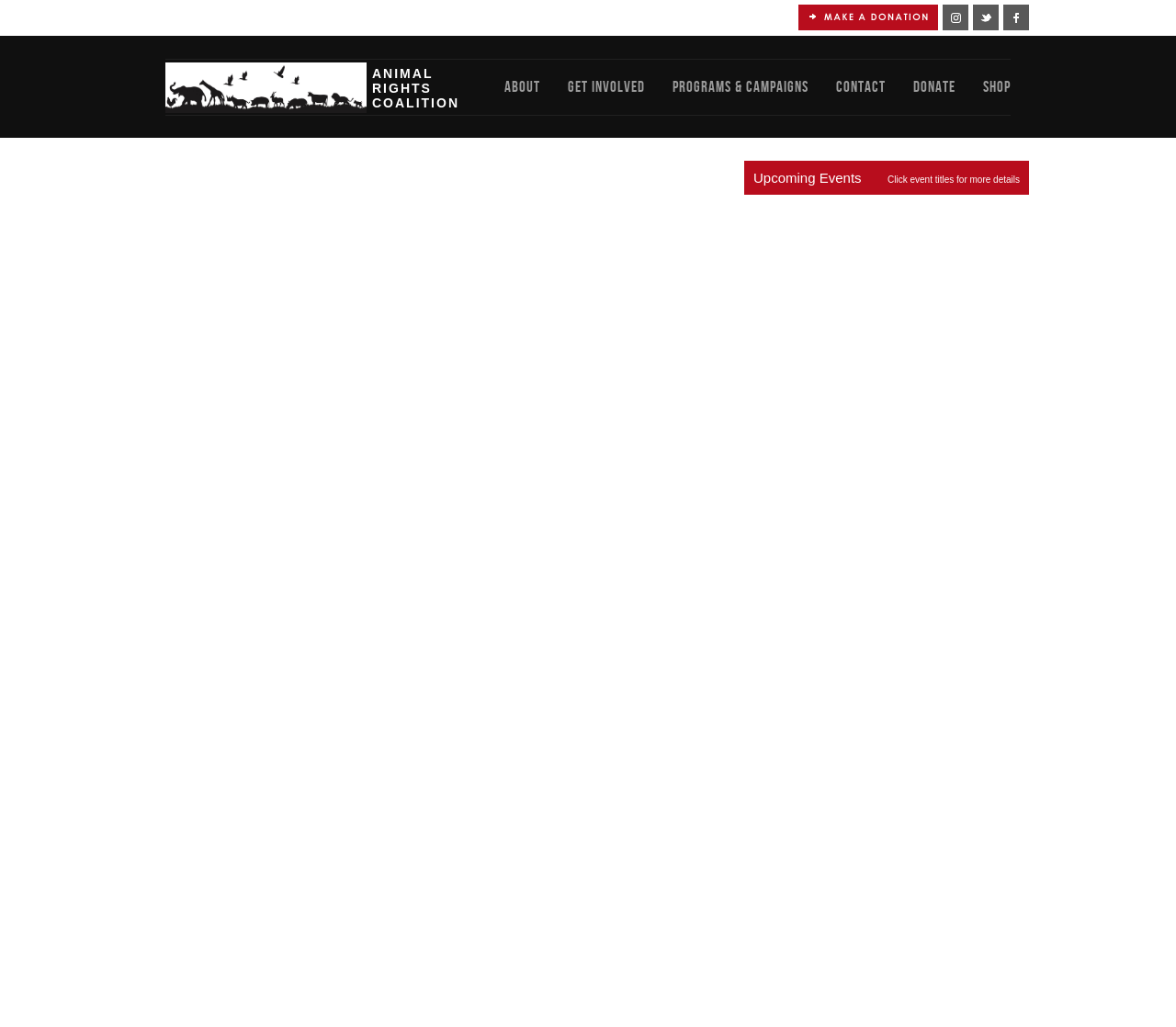Identify the bounding box of the UI component described as: "Programs & Campaigns".

[0.572, 0.076, 0.688, 0.094]